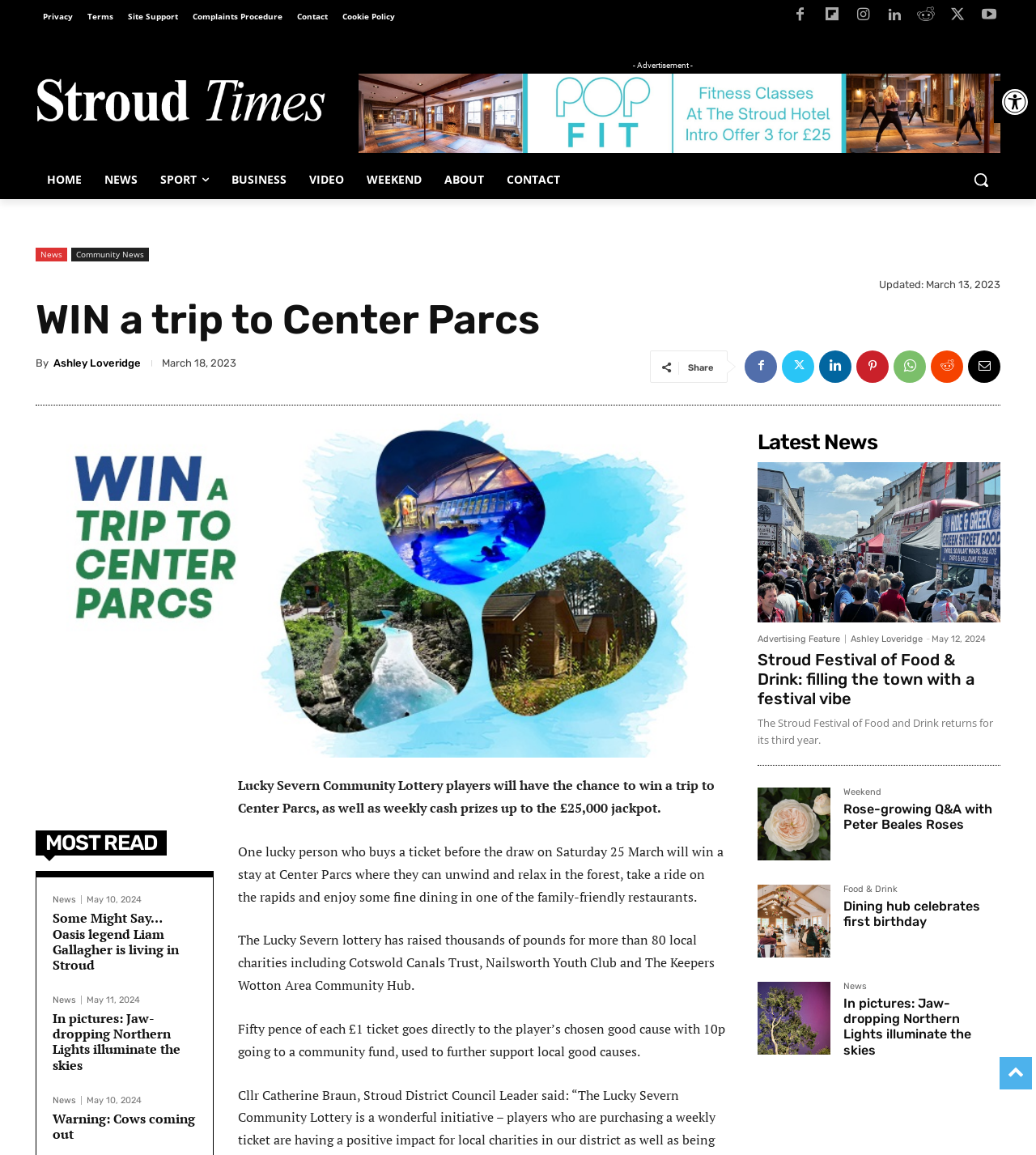Provide the text content of the webpage's main heading.

WIN a trip to Center Parcs